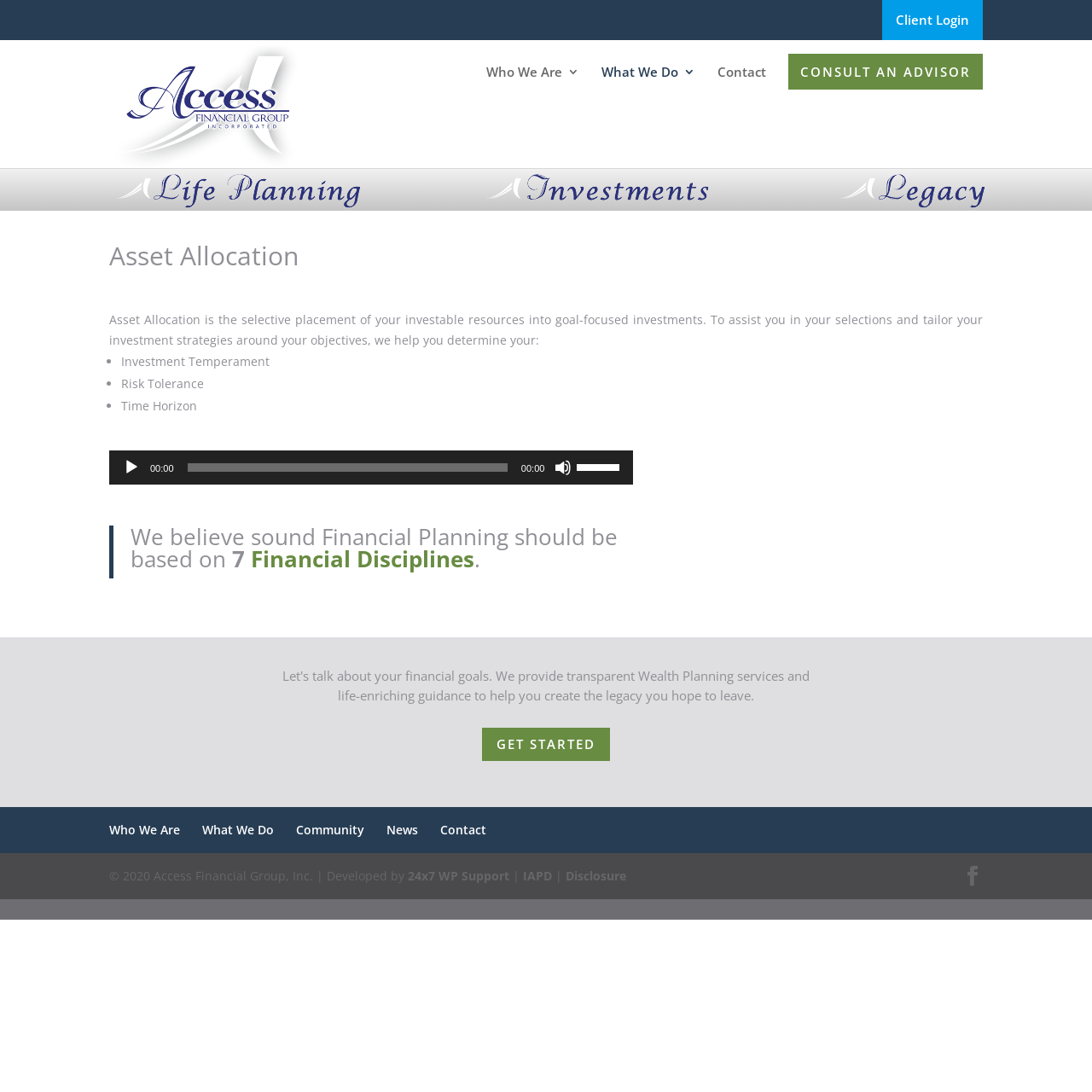Provide the bounding box coordinates of the section that needs to be clicked to accomplish the following instruction: "Click on Client Login."

[0.808, 0.0, 0.9, 0.037]